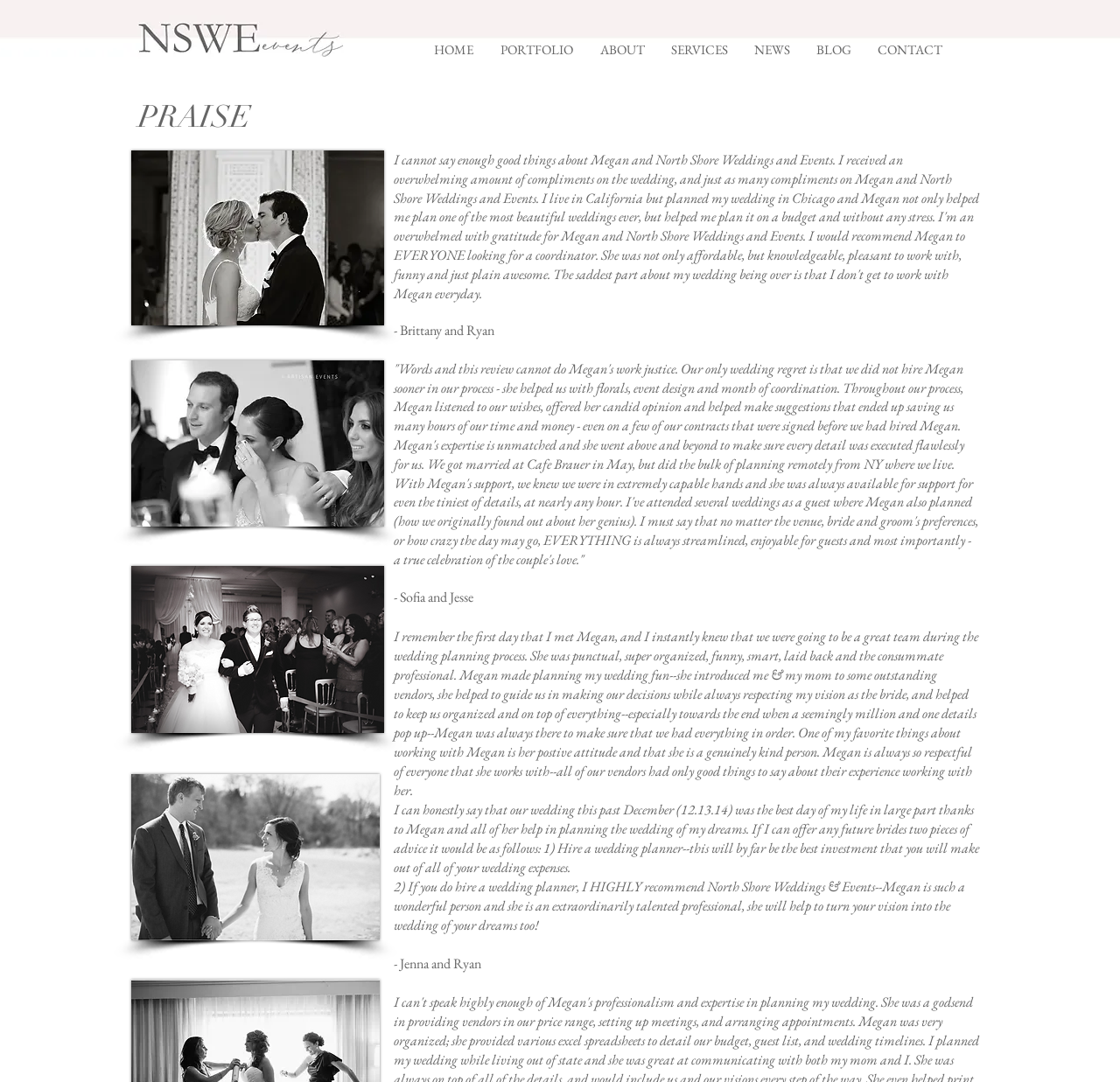Find the UI element described as: "SERVICES" and predict its bounding box coordinates. Ensure the coordinates are four float numbers between 0 and 1, [left, top, right, bottom].

[0.591, 0.022, 0.665, 0.07]